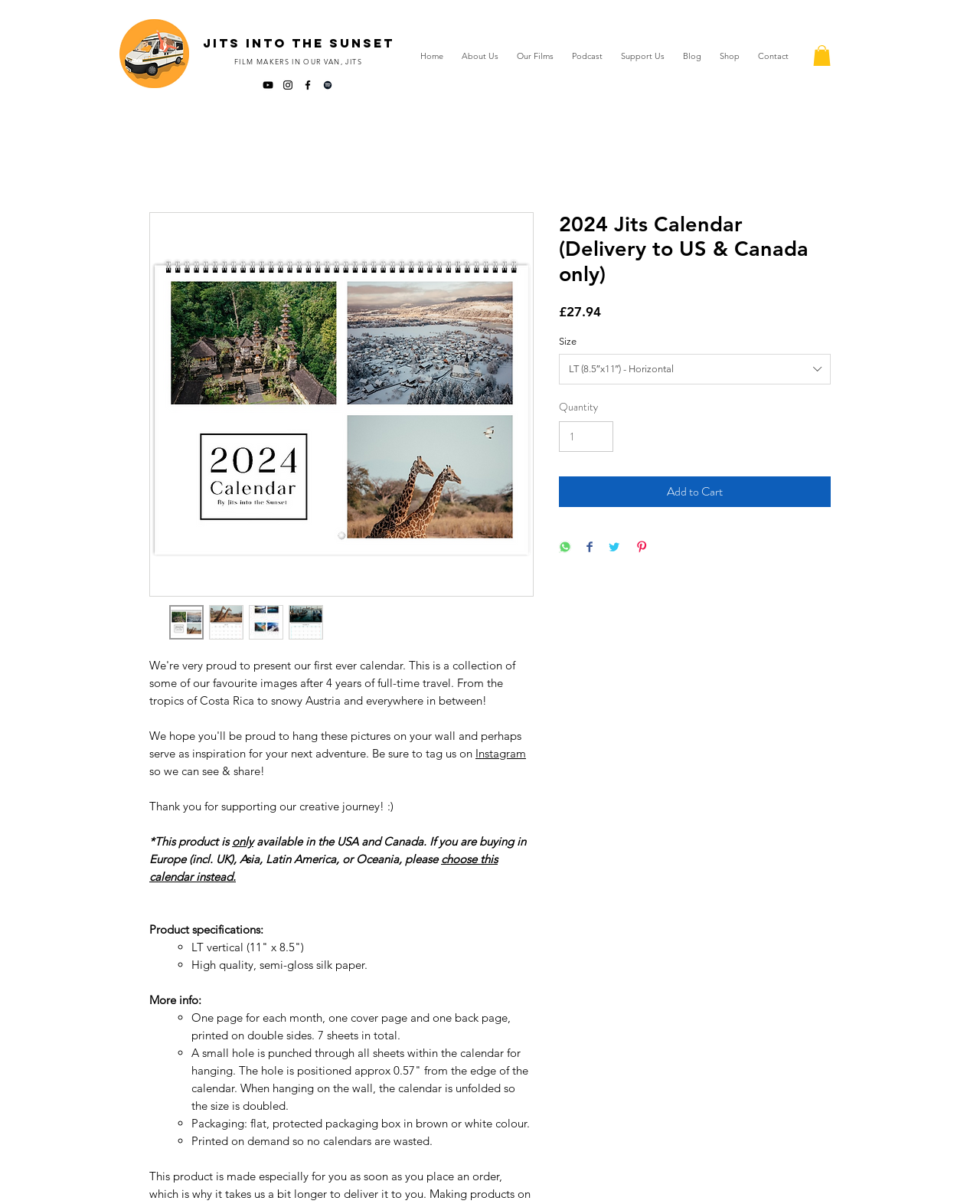From the webpage screenshot, predict the bounding box coordinates (top-left x, top-left y, bottom-right x, bottom-right y) for the UI element described here: Add to Cart

[0.57, 0.396, 0.848, 0.421]